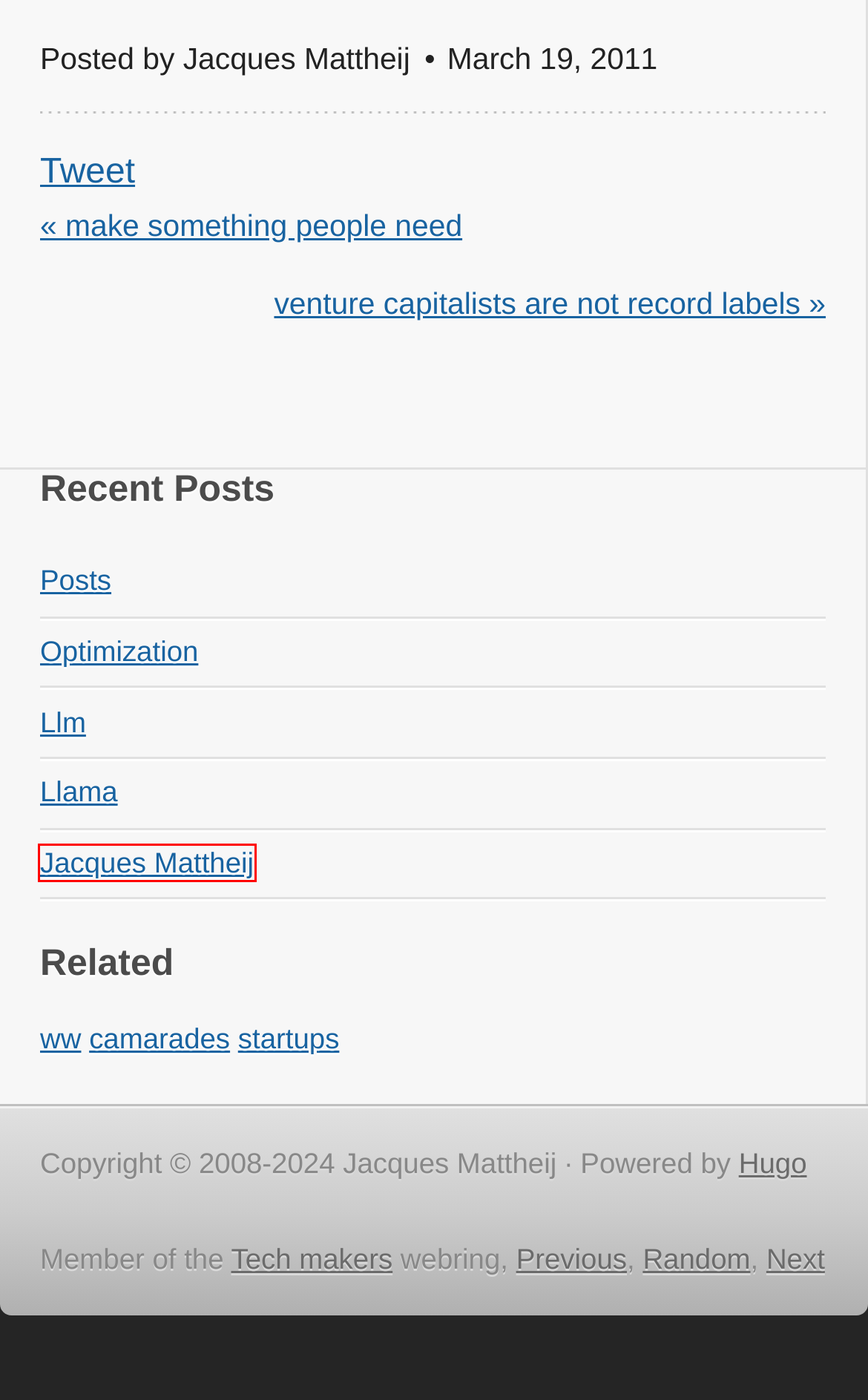Review the screenshot of a webpage which includes a red bounding box around an element. Select the description that best fits the new webpage once the element in the bounding box is clicked. Here are the candidates:
A. Tech makers
B. make something people need · Jacques Mattheij
C. Llama · Jacques Mattheij
D. The world’s fastest framework for building websites | Hugo
E. Software development et al - Stavros' Stuff
F. Startups · Jacques Mattheij
G. Jacques Mattheij
H. Optimization · Jacques Mattheij

G